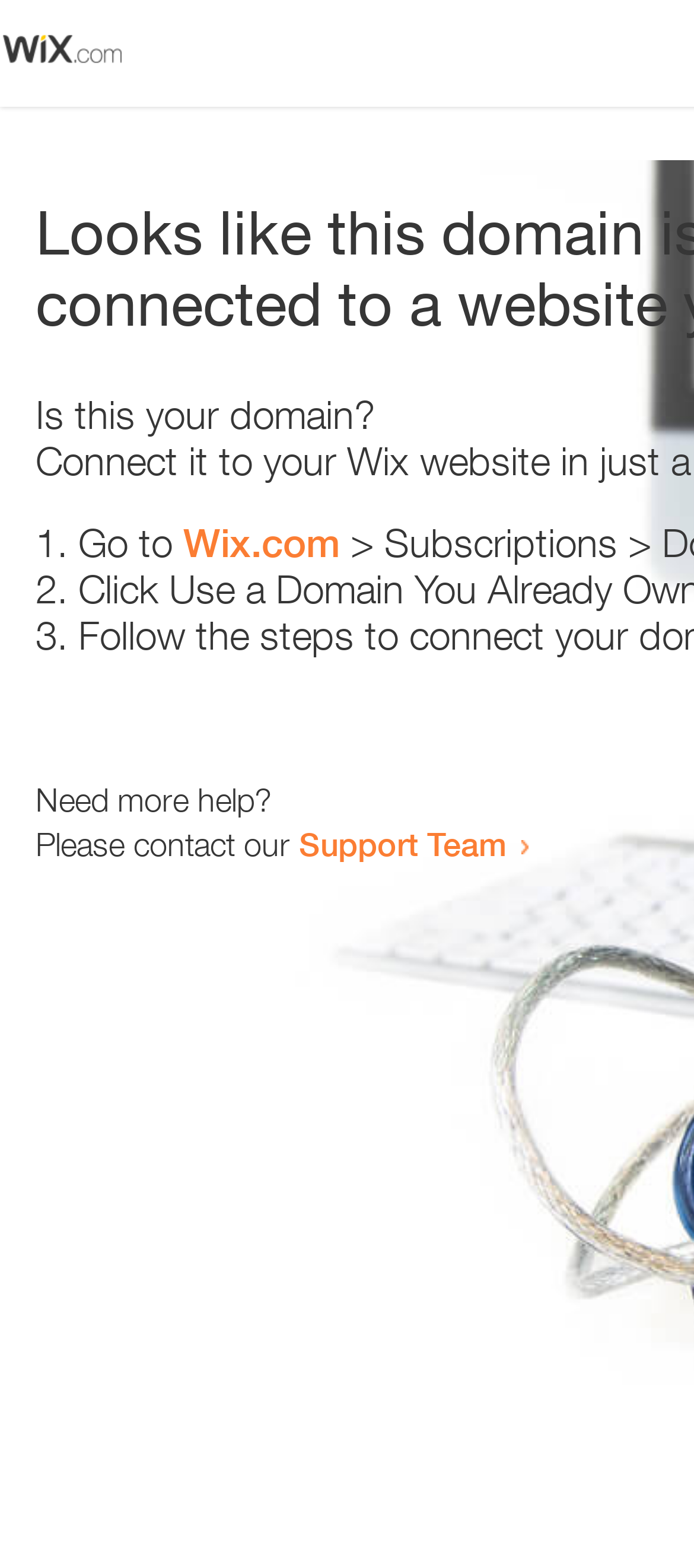Respond to the following question with a brief word or phrase:
What is the domain being referred to?

Wix.com